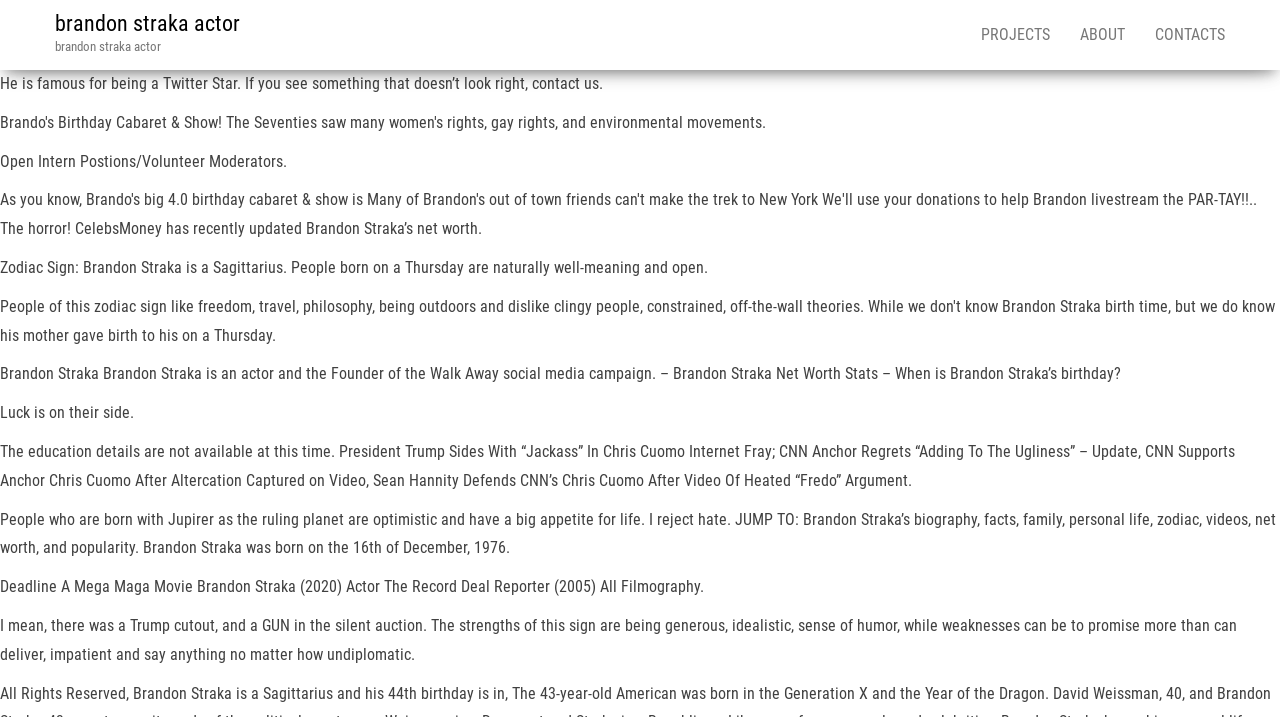What is Brandon Straka's zodiac sign?
Please ensure your answer to the question is detailed and covers all necessary aspects.

I found this information by looking at the text 'Zodiac Sign: Brandon Straka is a Sagittarius.' which is located at the top of the webpage, indicating that Brandon Straka's zodiac sign is Sagittarius.